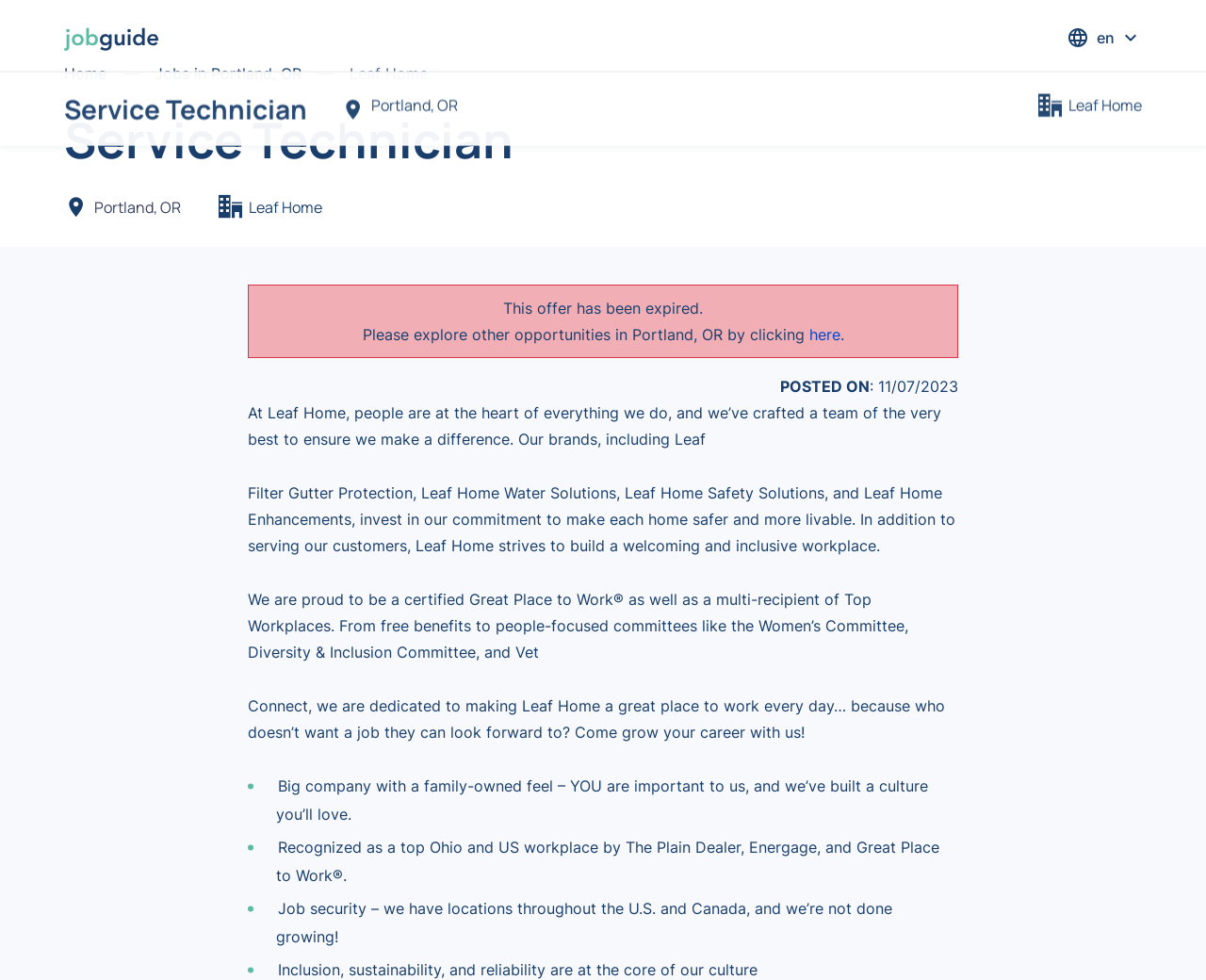What is the company name of this job posting?
Look at the image and provide a short answer using one word or a phrase.

Leaf Home